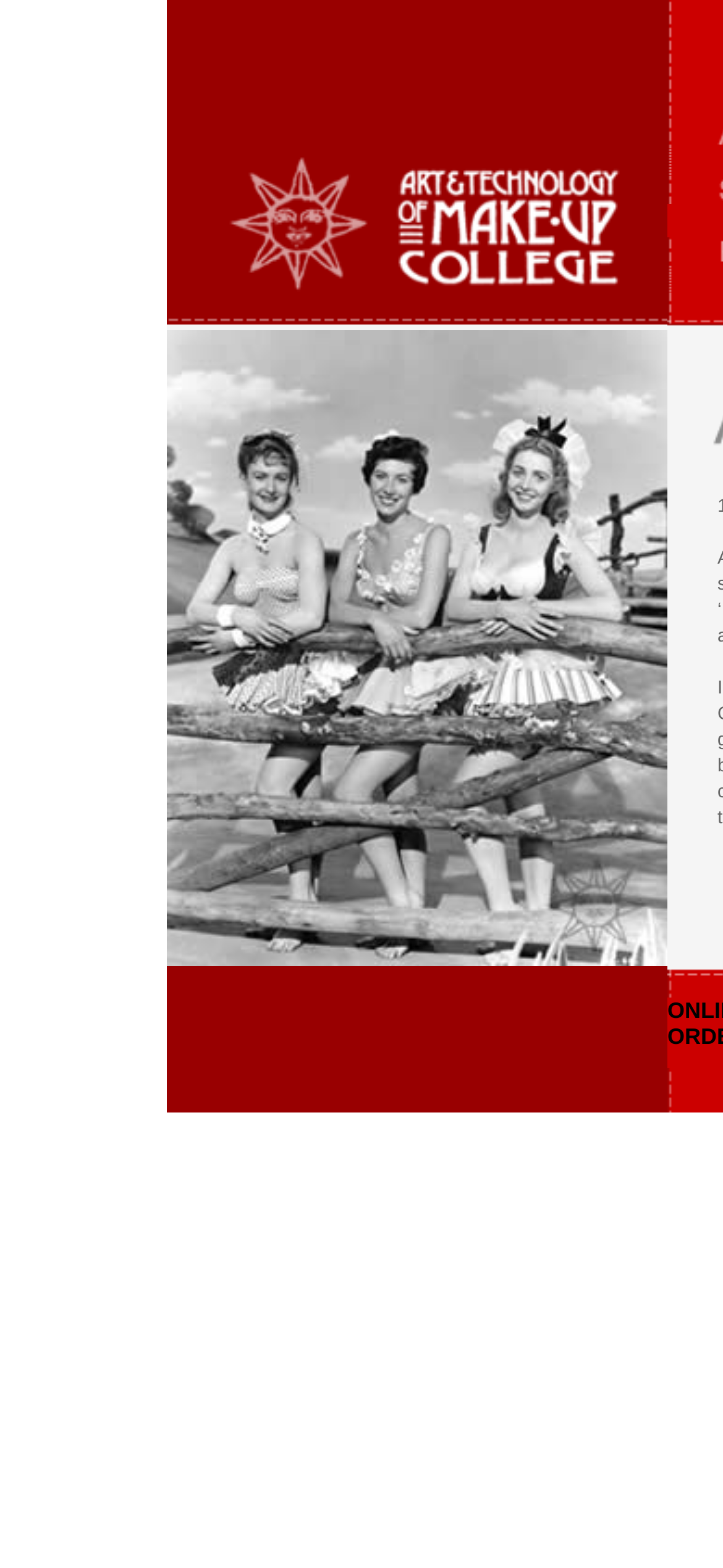Is the college founder mentioned on the webpage?
Answer the question with as much detail as possible.

Although the meta description mentions 'college founder', there is no explicit mention of the founder's name or any relevant information on the webpage.